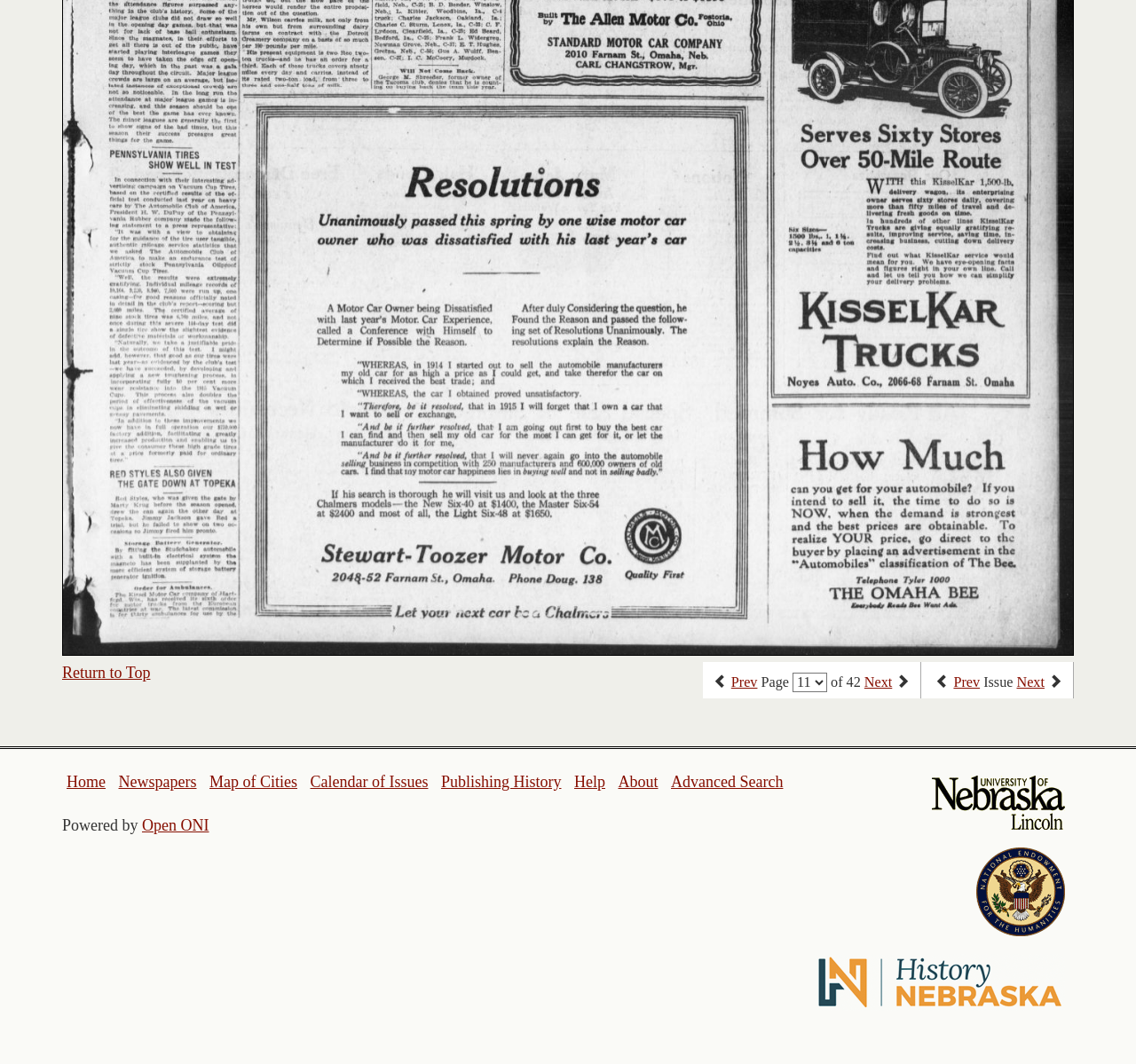Identify the bounding box coordinates of the element that should be clicked to fulfill this task: "select an option from the dropdown". The coordinates should be provided as four float numbers between 0 and 1, i.e., [left, top, right, bottom].

[0.698, 0.633, 0.728, 0.651]